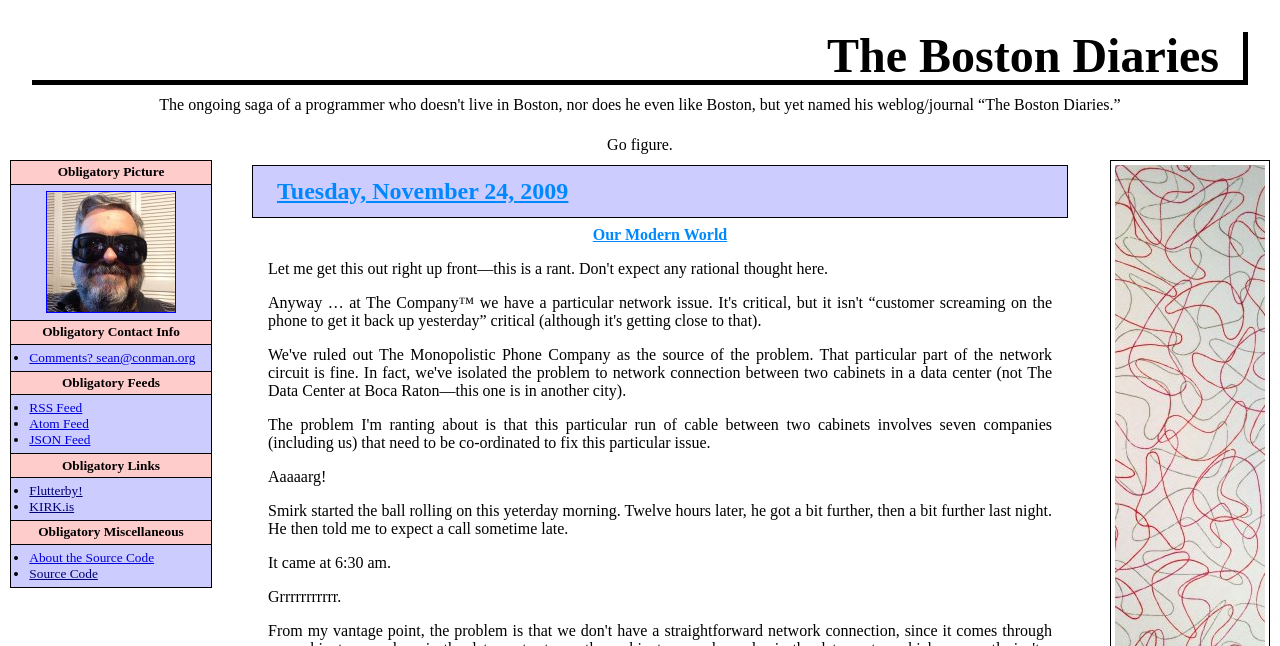Please provide a brief answer to the following inquiry using a single word or phrase:
How many links are there in the 'Obligatory Links' section?

2